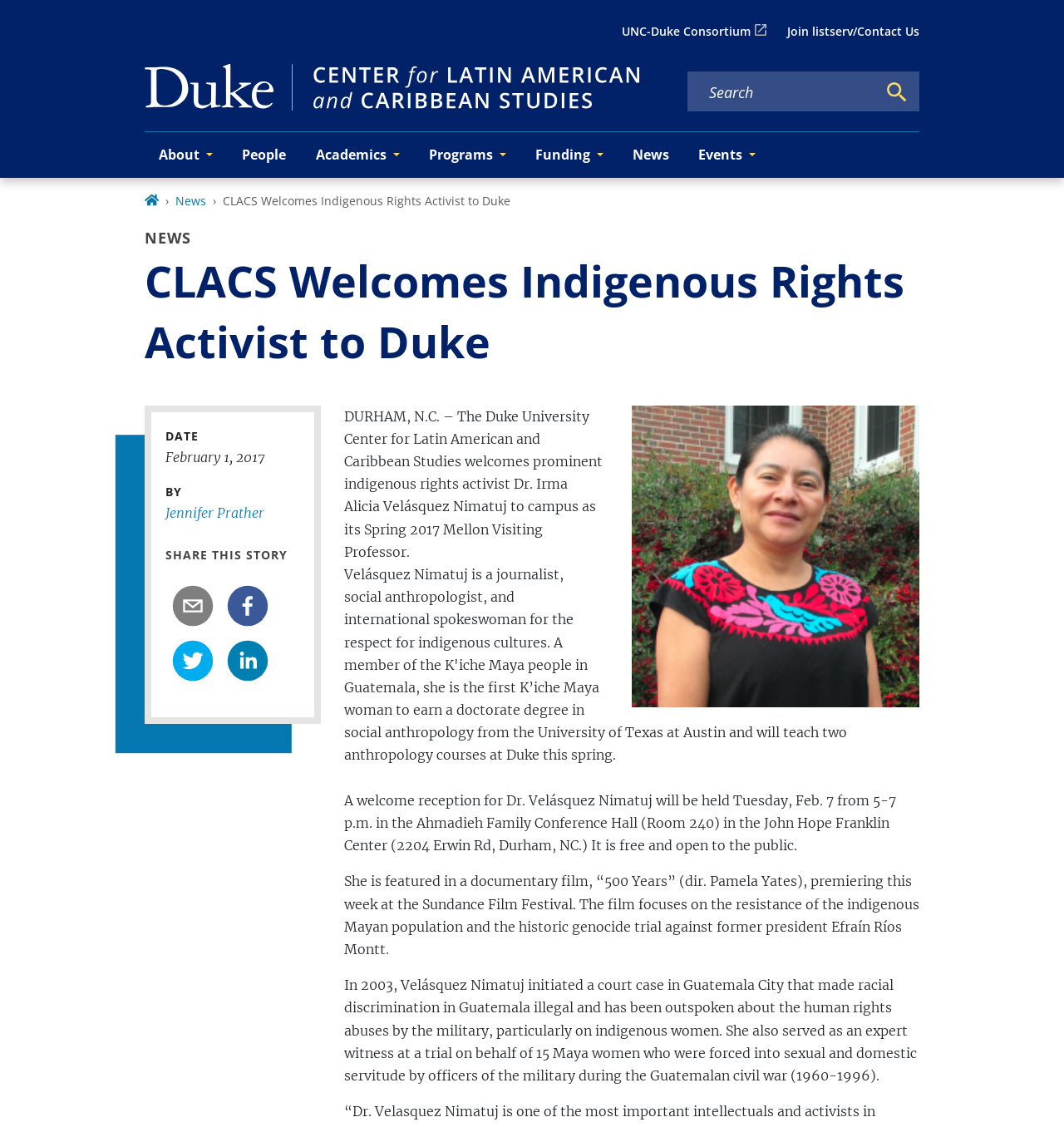What is the name of the indigenous rights activist?
Please answer the question as detailed as possible.

I found the answer by reading the article text, which mentions that the Duke University Center for Latin American and Caribbean Studies welcomes Dr. Irma Alicia Velásquez Nimatuj to campus as its Spring 2017 Mellon Visiting Professor.